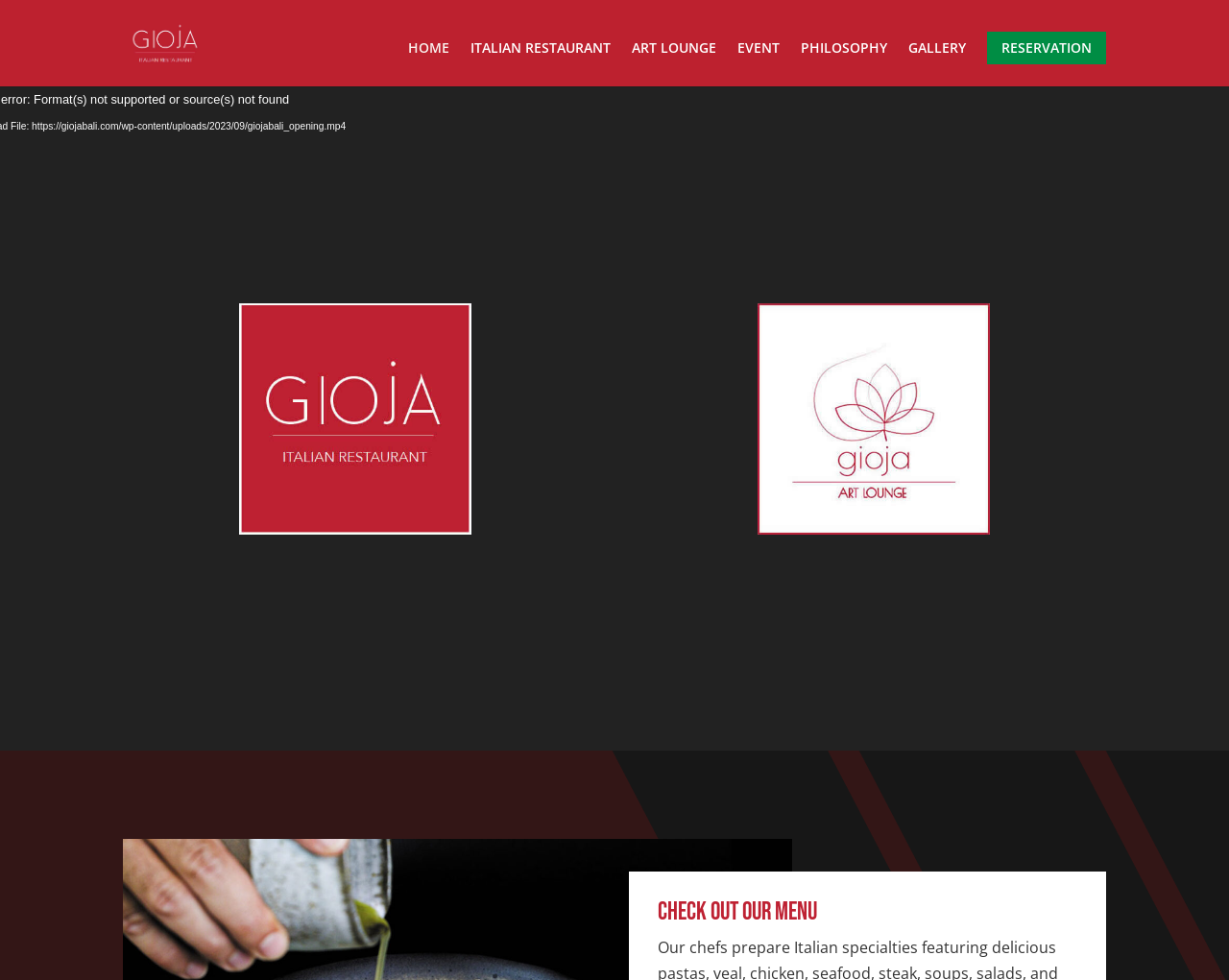Given the element description "Content LiVE Expo" in the screenshot, predict the bounding box coordinates of that UI element.

None